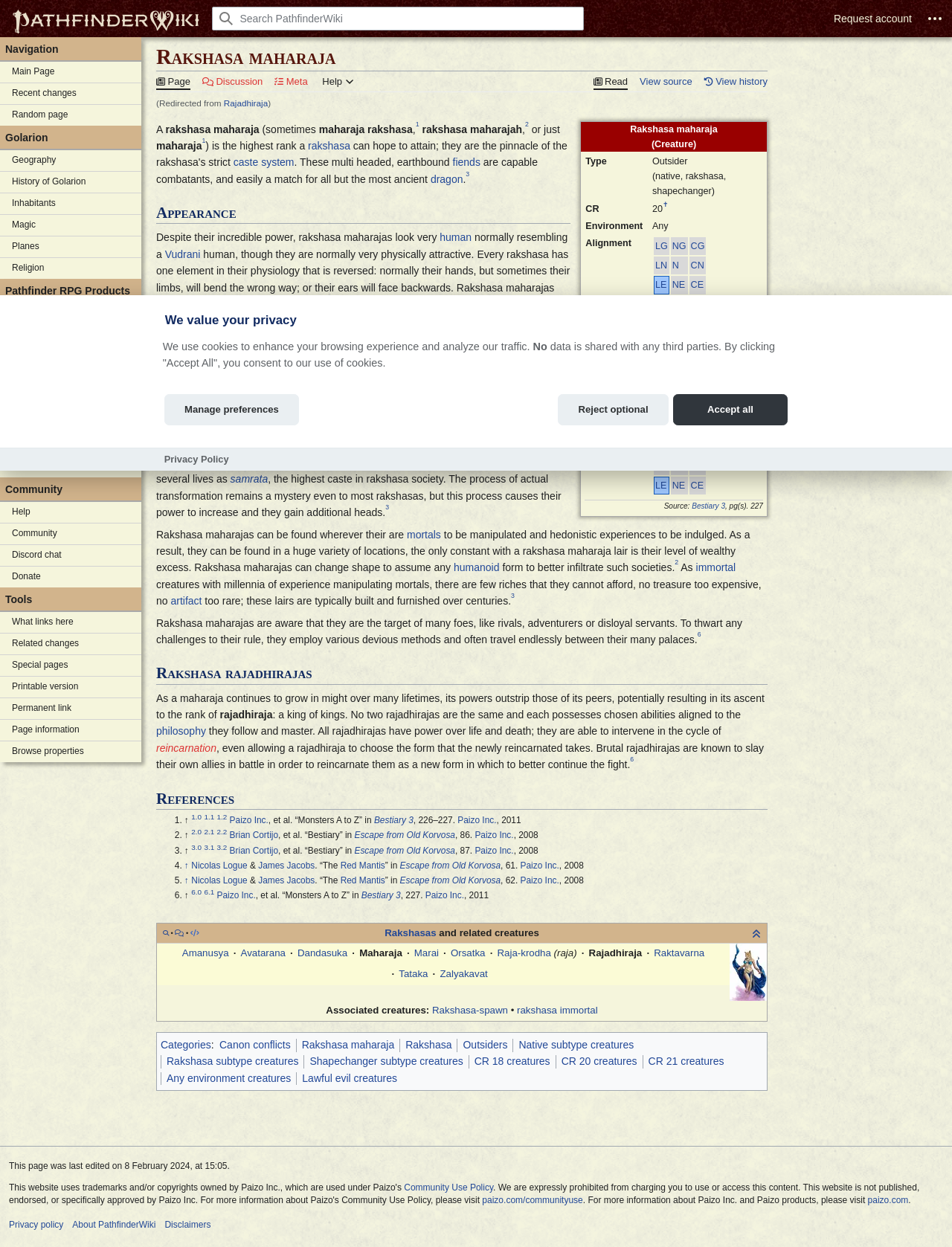Find and specify the bounding box coordinates that correspond to the clickable region for the instruction: "Click on the 'Accessories' link".

[0.0, 0.007, 0.148, 0.023]